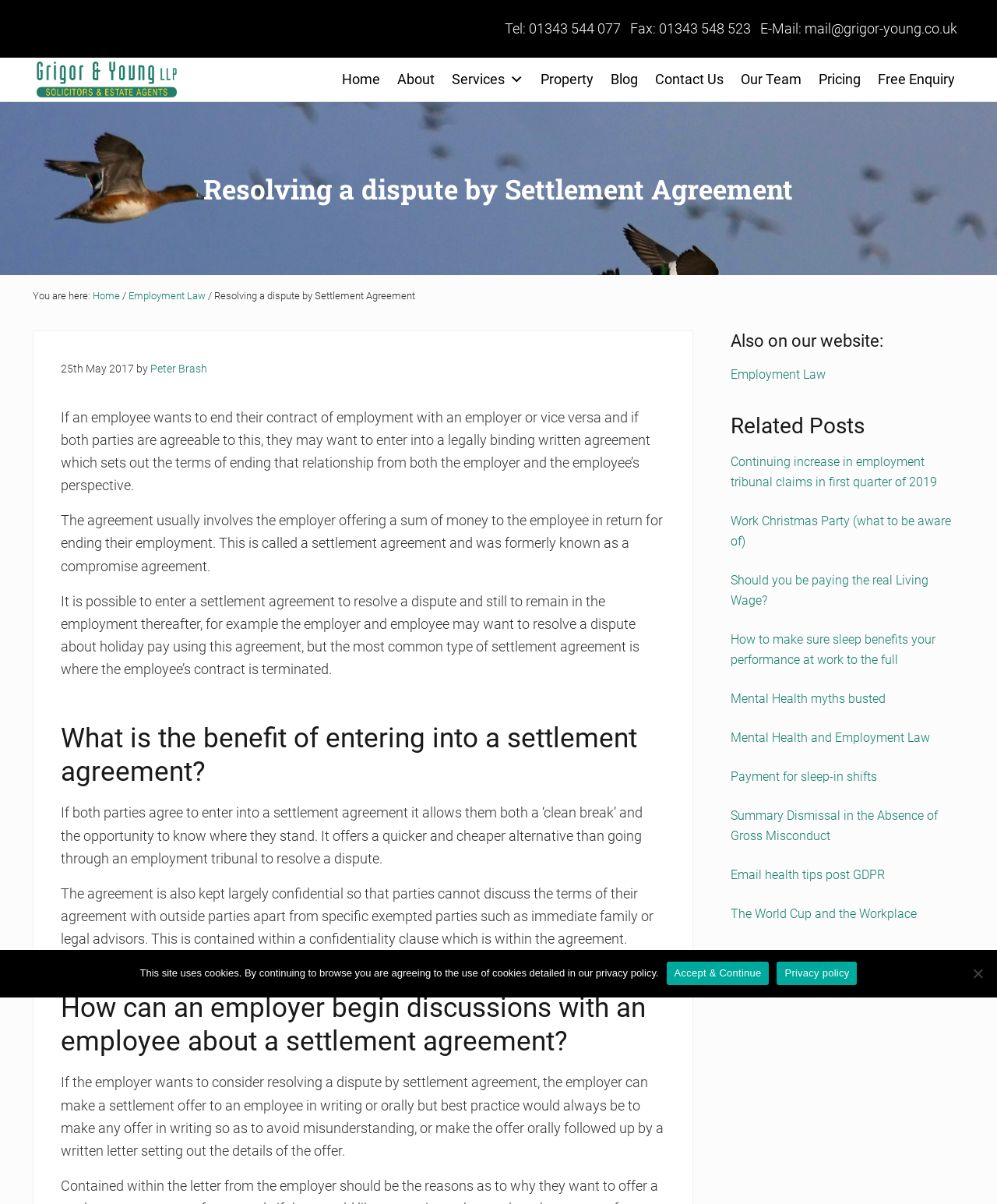Indicate the bounding box coordinates of the element that must be clicked to execute the instruction: "Click the 'Contact Us' link". The coordinates should be given as four float numbers between 0 and 1, i.e., [left, top, right, bottom].

[0.65, 0.053, 0.734, 0.079]